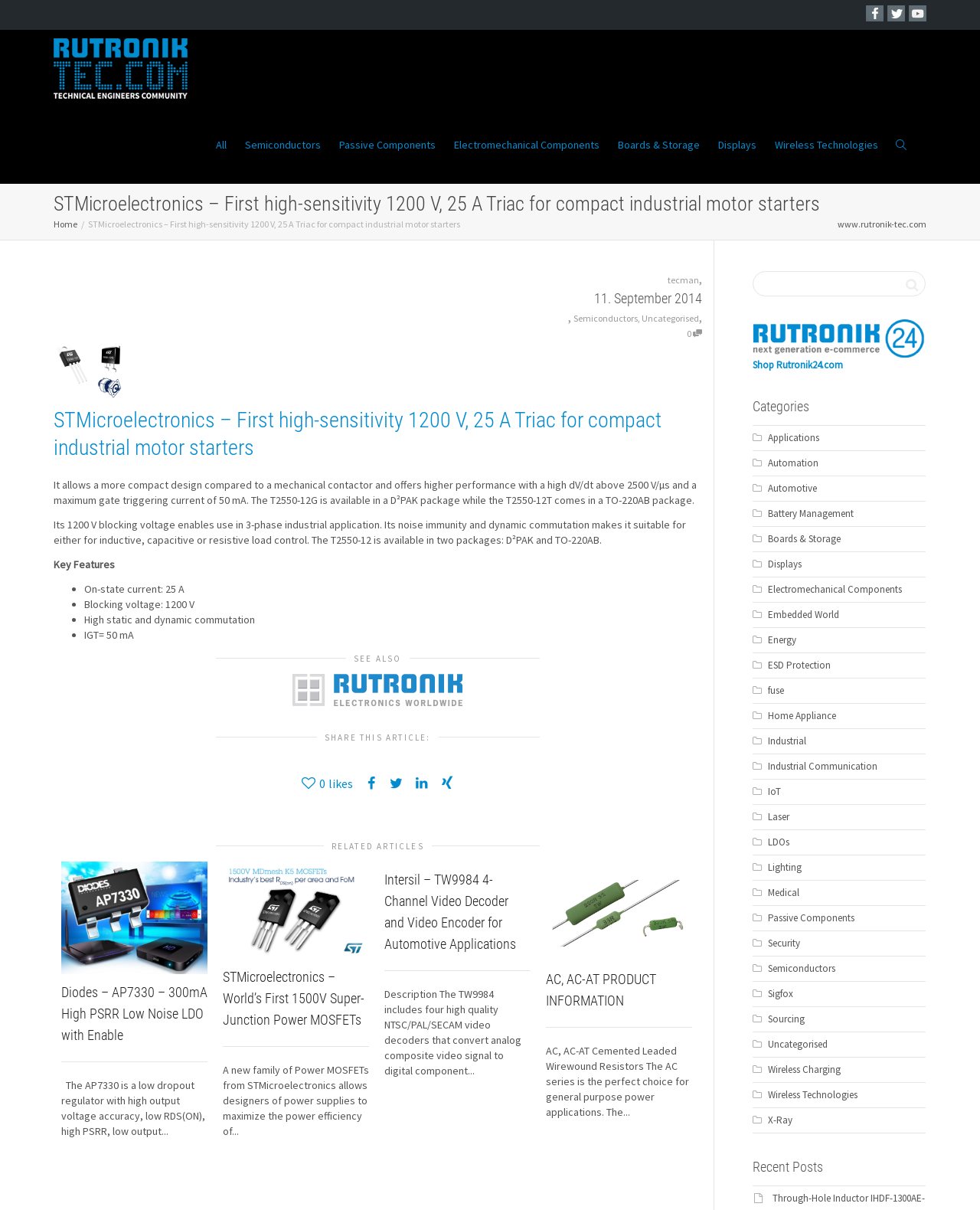Find the bounding box coordinates of the clickable region needed to perform the following instruction: "Contact Us". The coordinates should be provided as four float numbers between 0 and 1, i.e., [left, top, right, bottom].

None